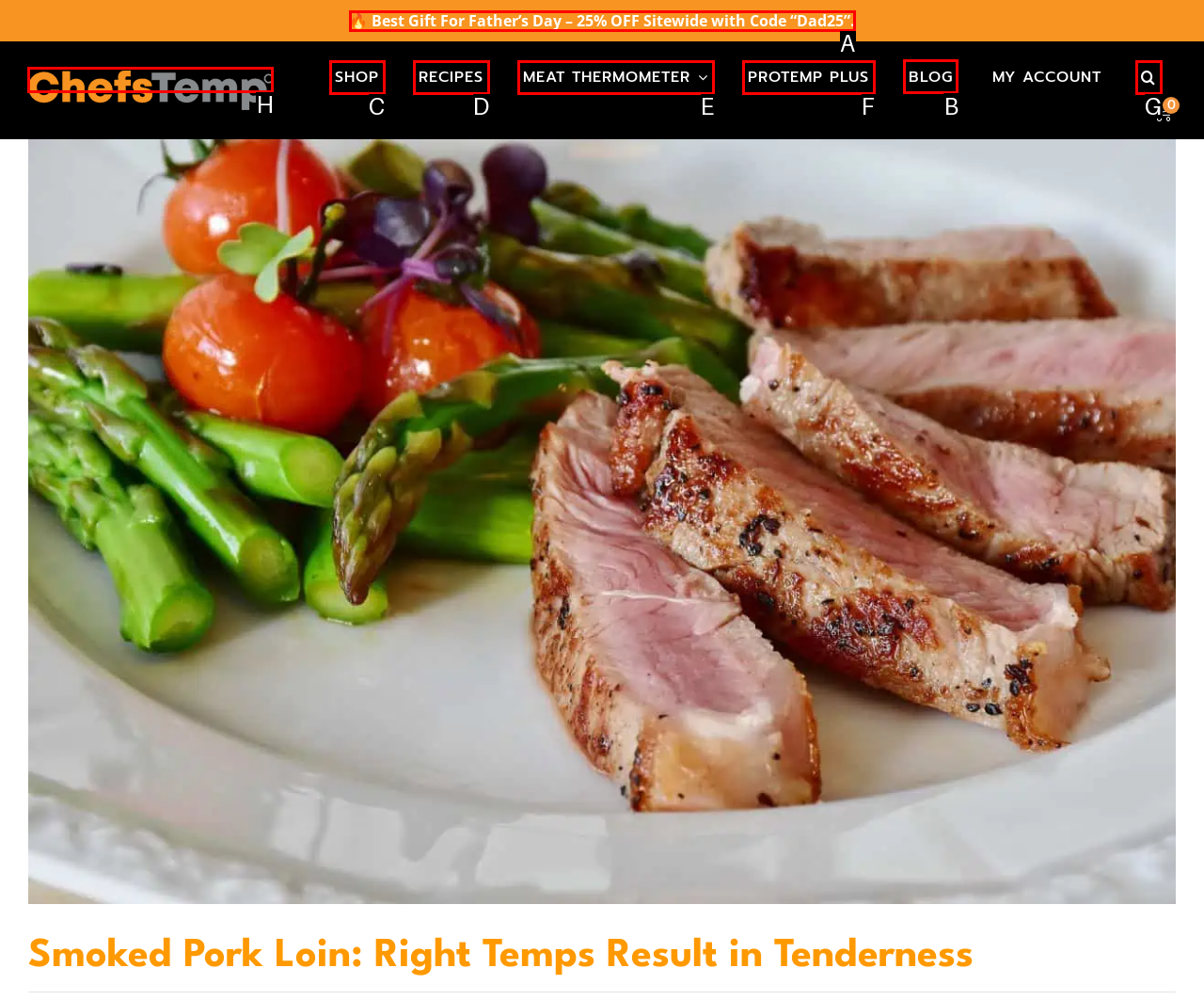Determine the letter of the UI element I should click on to complete the task: Click on the 'Cilantro Lime Chicken Burgers Recipe' link from the provided choices in the screenshot.

None